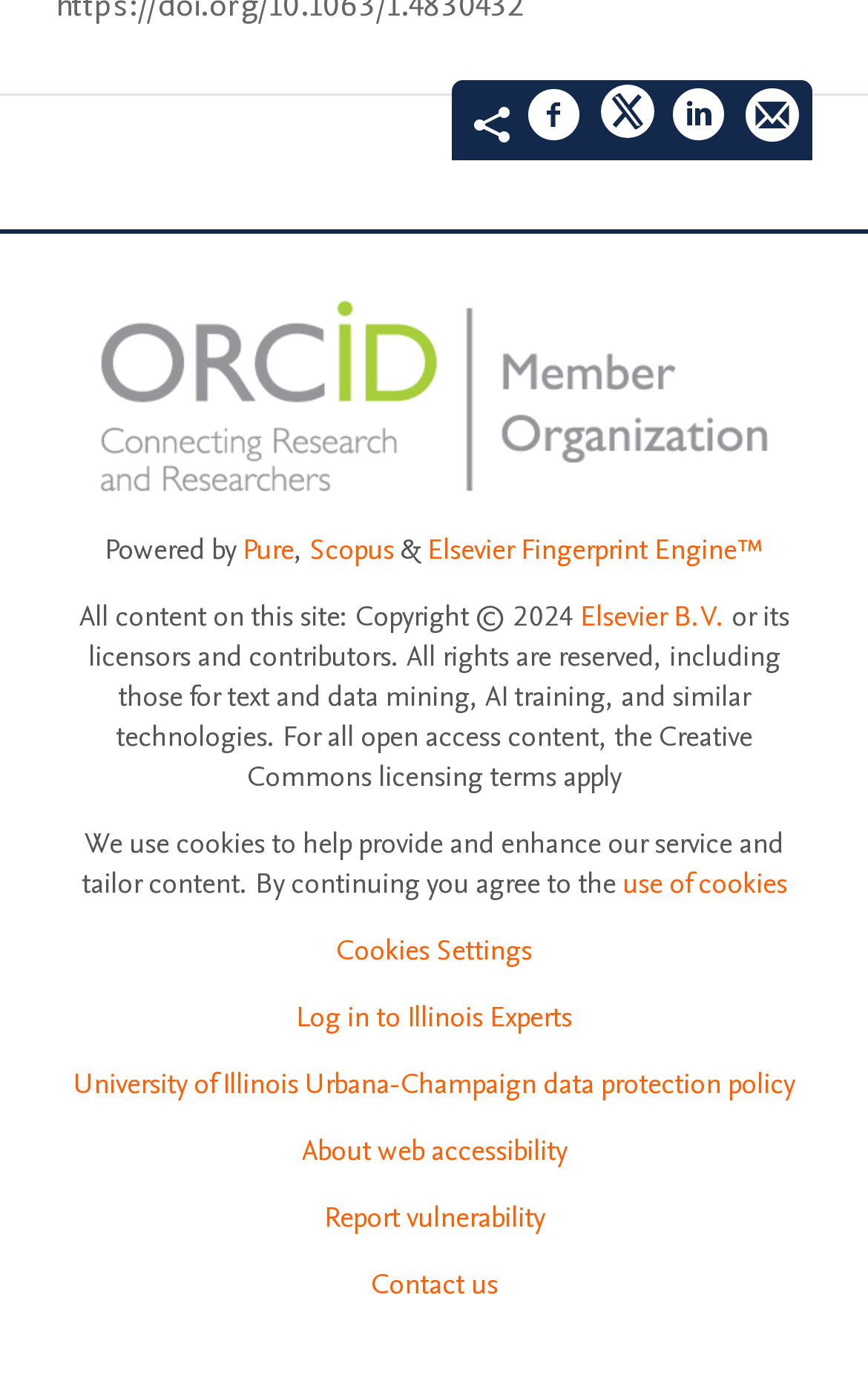Identify the bounding box coordinates of the clickable section necessary to follow the following instruction: "View University of Illinois Urbana-Champaign Logo". The coordinates should be presented as four float numbers from 0 to 1, i.e., [left, top, right, bottom].

[0.115, 0.214, 0.885, 0.352]